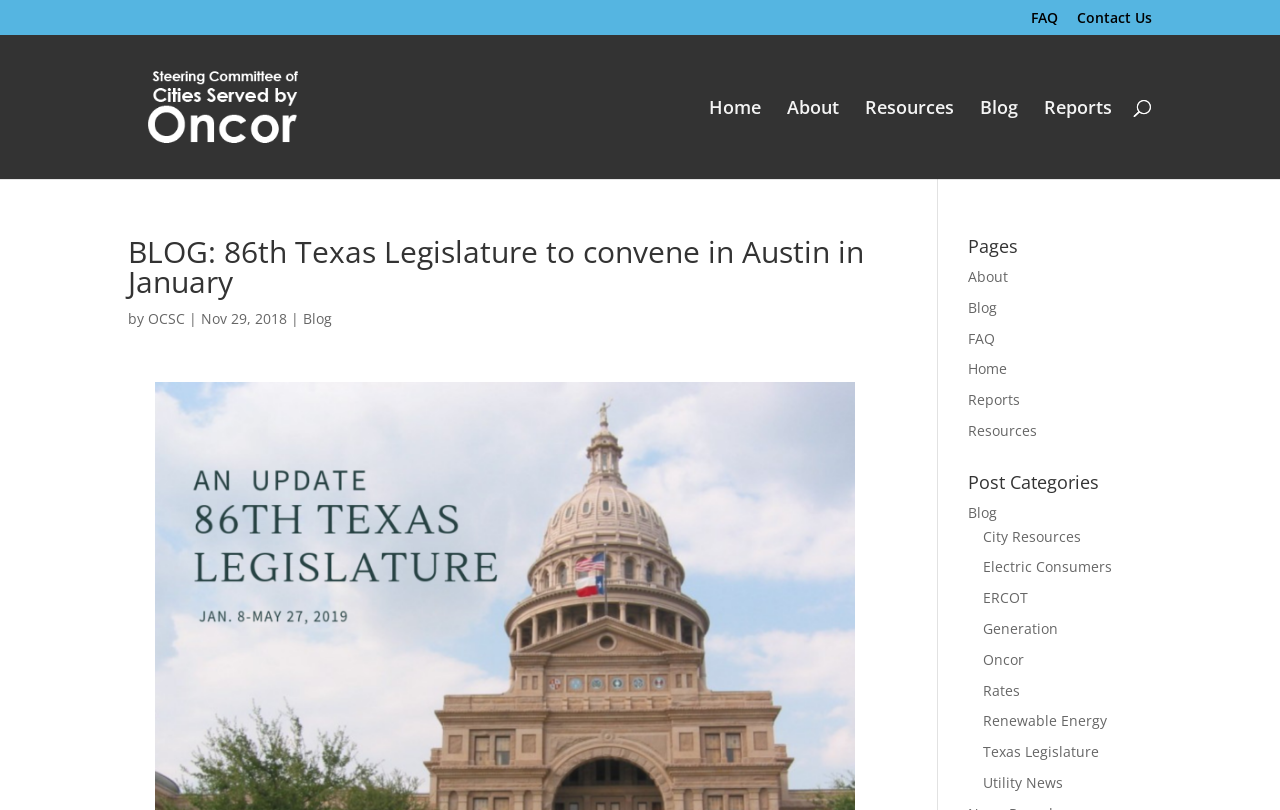What is the position of the 'Search' box?
Based on the screenshot, provide your answer in one word or phrase.

Top-right